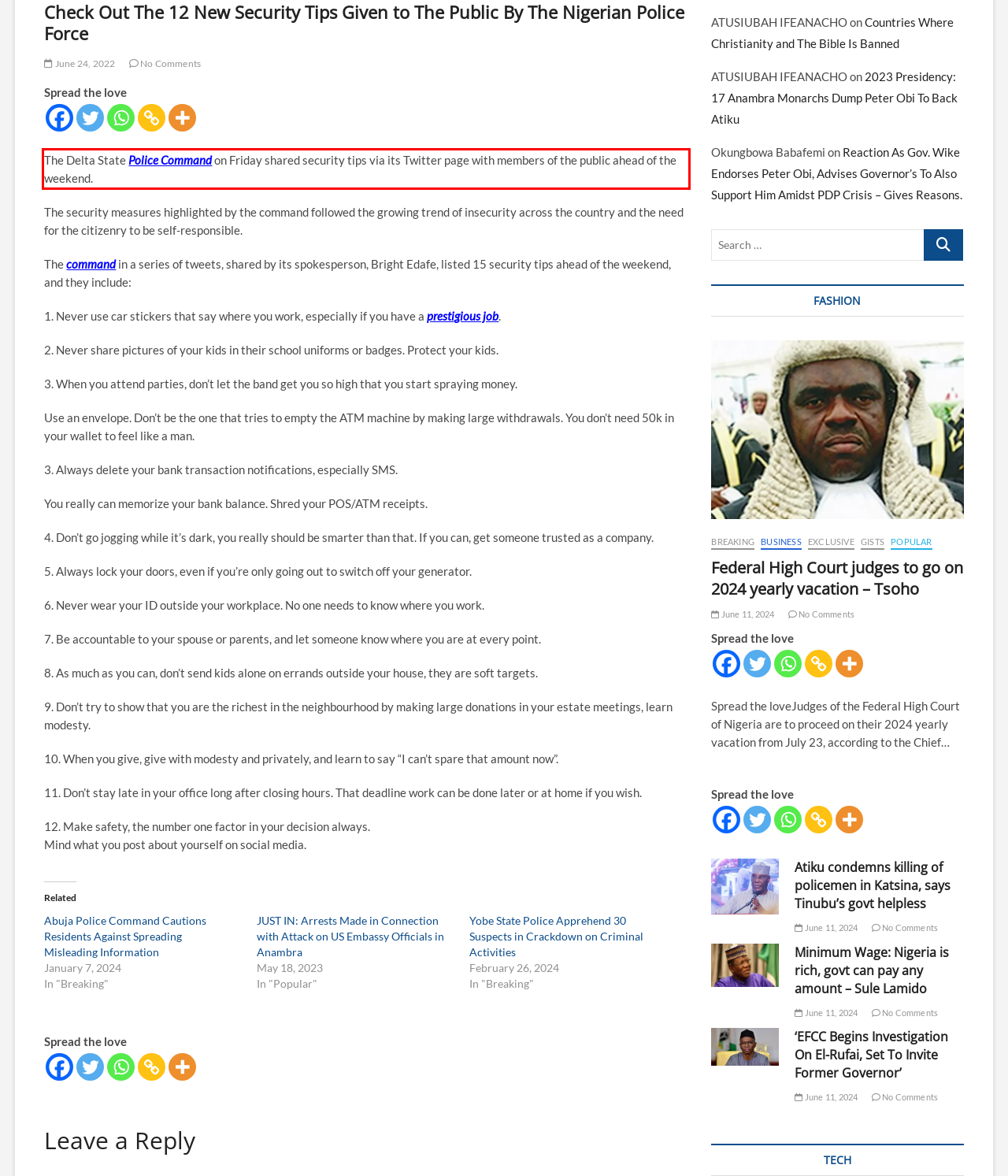Examine the screenshot of the webpage, locate the red bounding box, and generate the text contained within it.

The Delta State Police Command on Friday shared security tips via its Twitter page with members of the public ahead of the weekend.